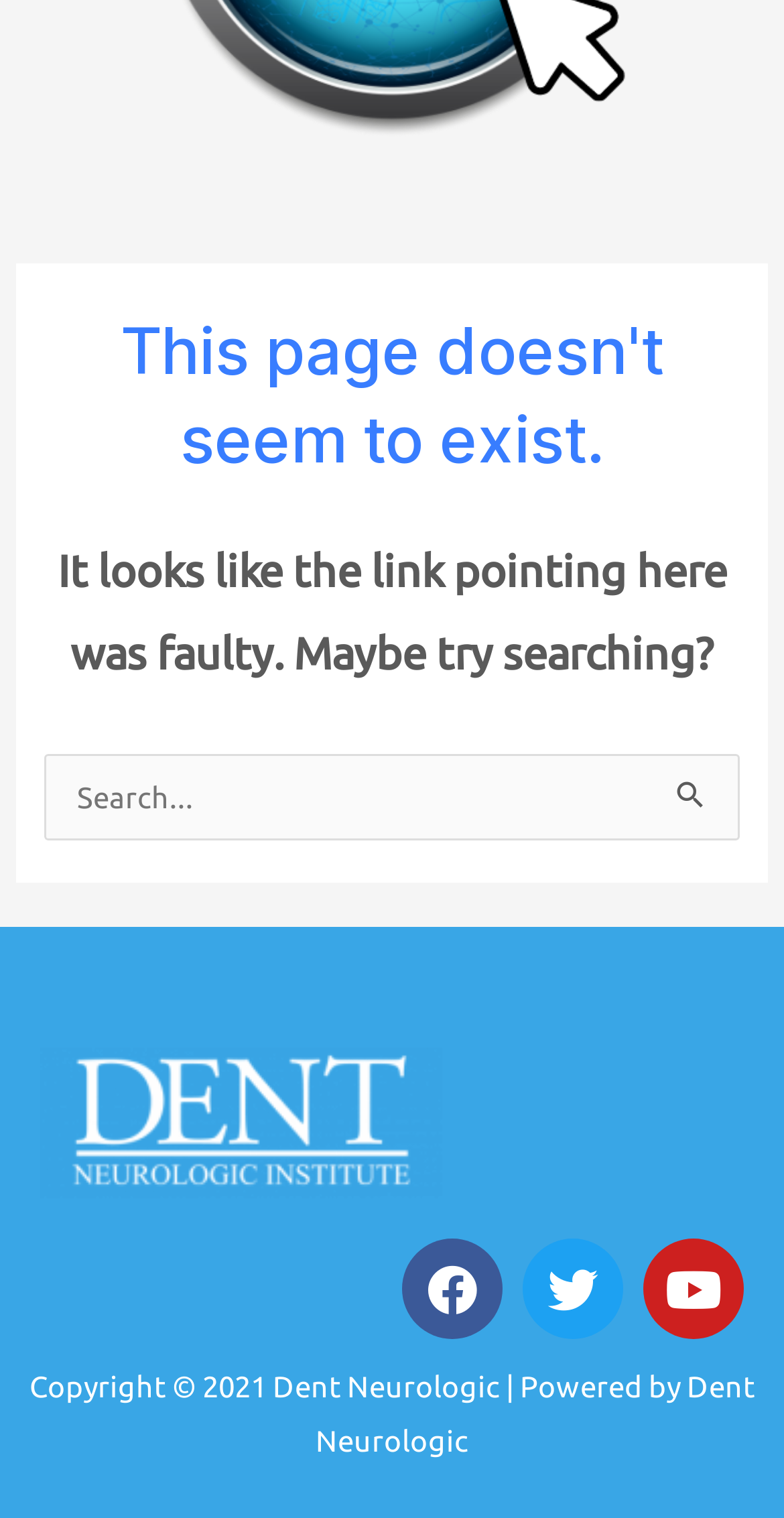Locate the bounding box coordinates for the element described below: "Twitter". The coordinates must be four float values between 0 and 1, formatted as [left, top, right, bottom].

[0.667, 0.816, 0.795, 0.883]